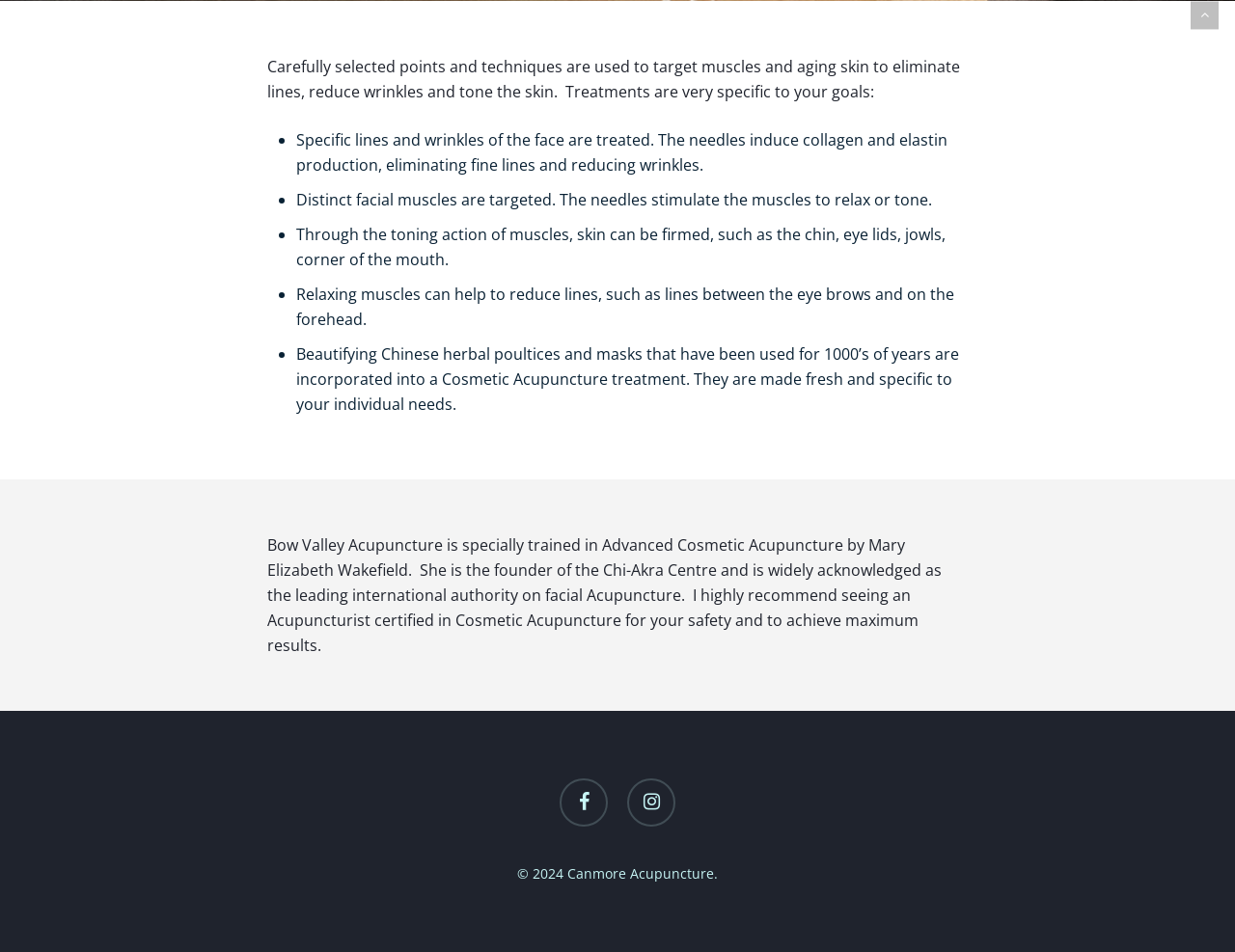Determine the bounding box coordinates for the UI element with the following description: "parent_node: Welcome aria-label="Back to top"". The coordinates should be four float numbers between 0 and 1, represented as [left, top, right, bottom].

[0.964, 0.001, 0.987, 0.031]